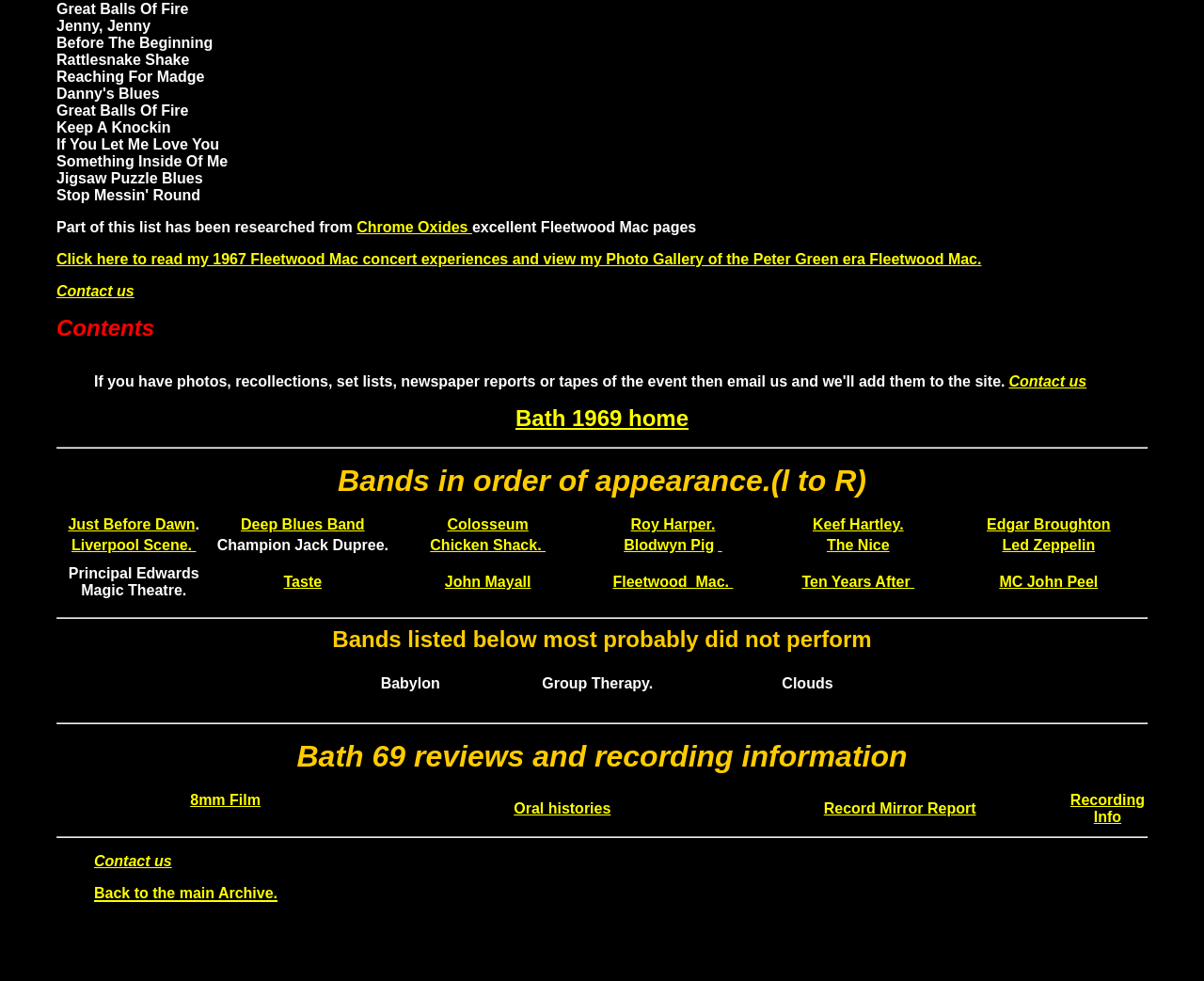What is the first song listed?
Based on the image, please offer an in-depth response to the question.

The first song listed is 'Great Balls Of Fire' which is mentioned at the top of the webpage as a StaticText element with bounding box coordinates [0.047, 0.001, 0.157, 0.017].